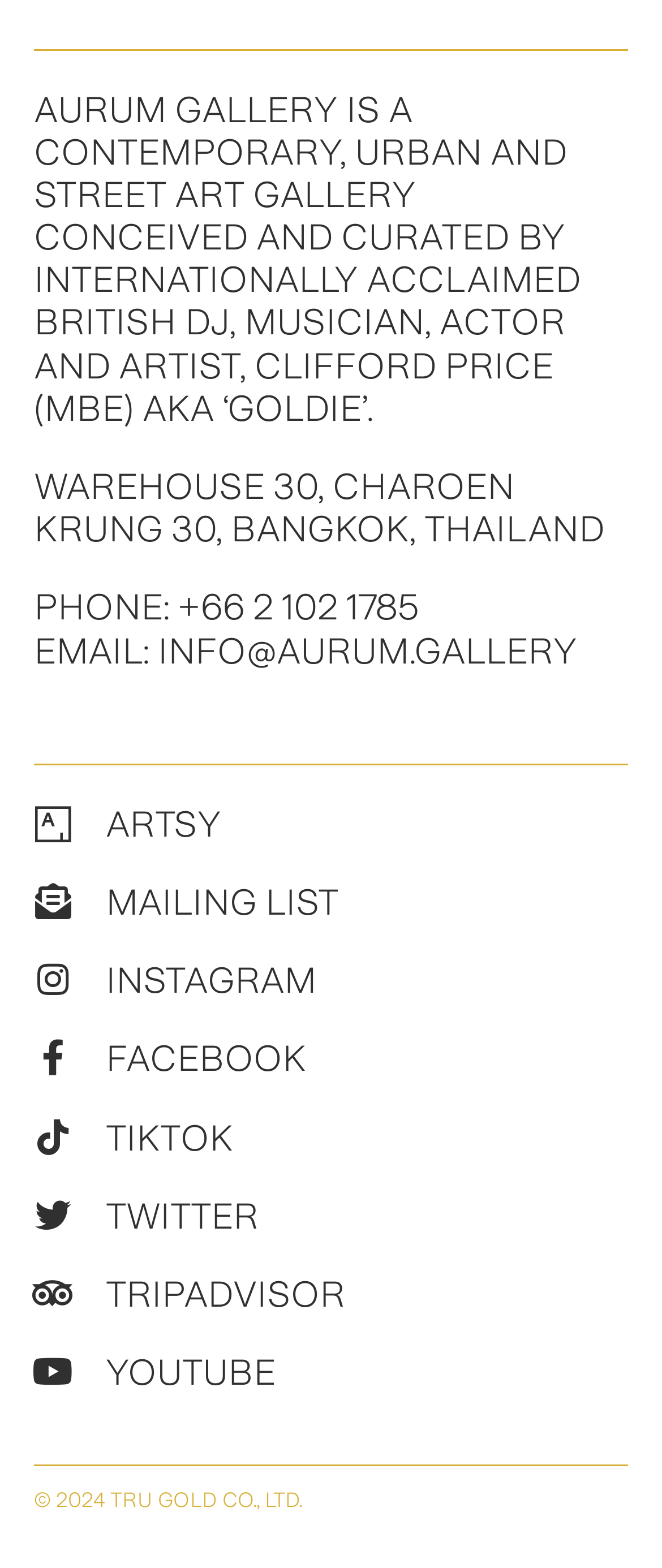Could you indicate the bounding box coordinates of the region to click in order to complete this instruction: "View Aurum Gallery's TripAdvisor page".

[0.026, 0.803, 0.134, 0.849]